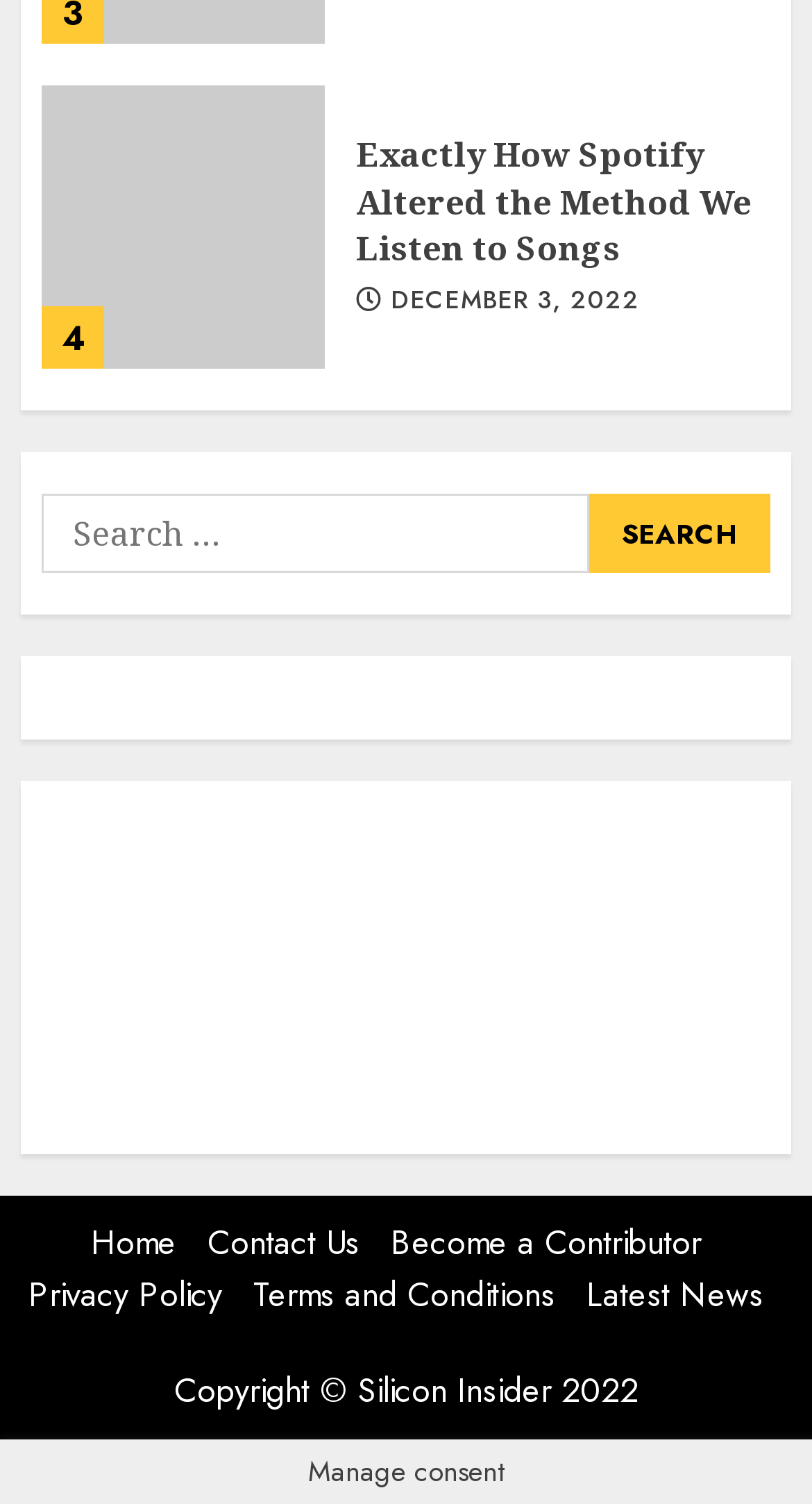What is the date of the article?
From the image, respond using a single word or phrase.

DECEMBER 3, 2022